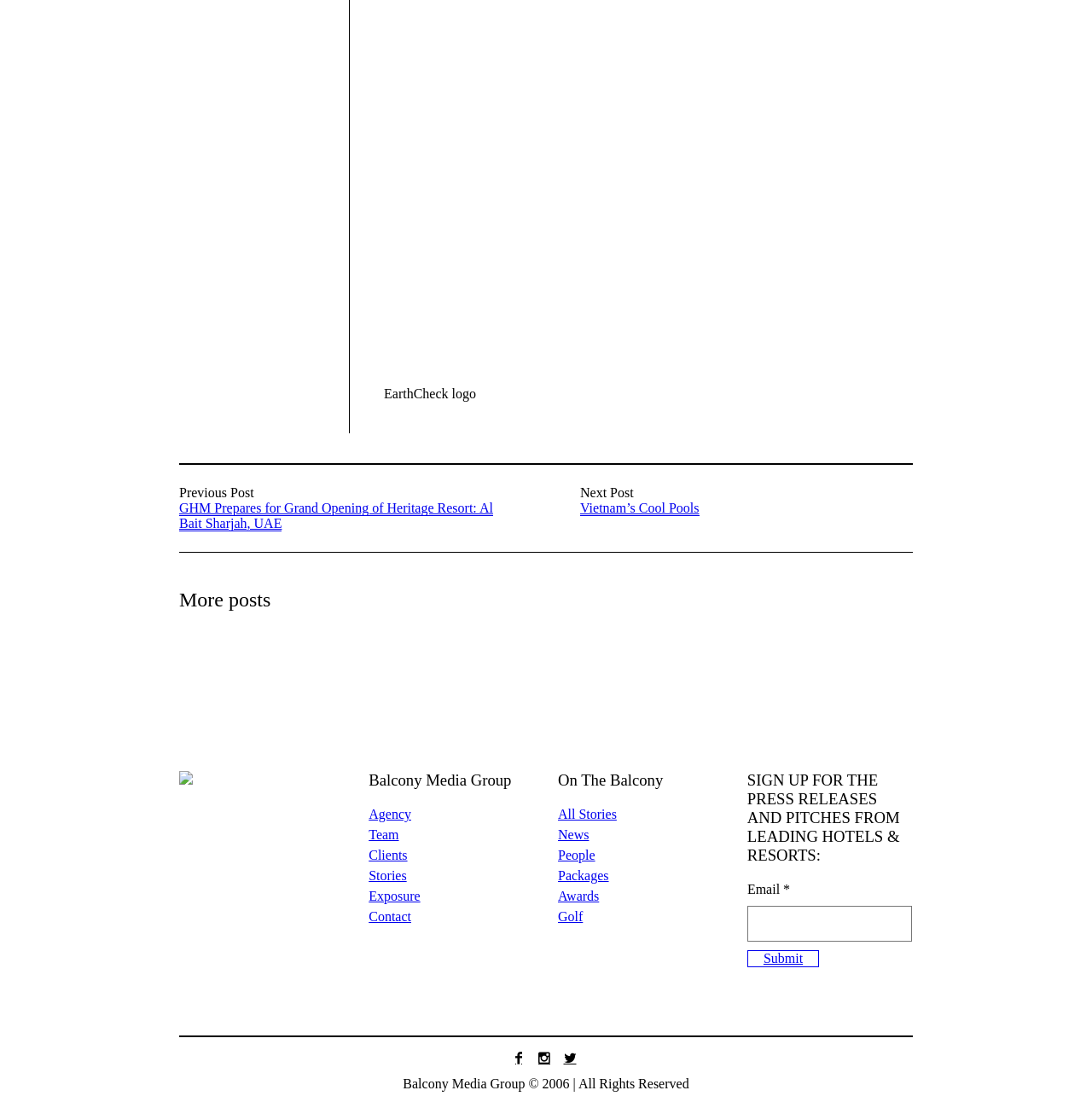Please provide a comprehensive answer to the question below using the information from the image: How many links are there in the 'On The Balcony' section?

I counted the number of link elements under the 'On The Balcony' heading and found 6 links: 'All Stories', 'News', 'People', 'Packages', 'Awards', and 'Golf'.